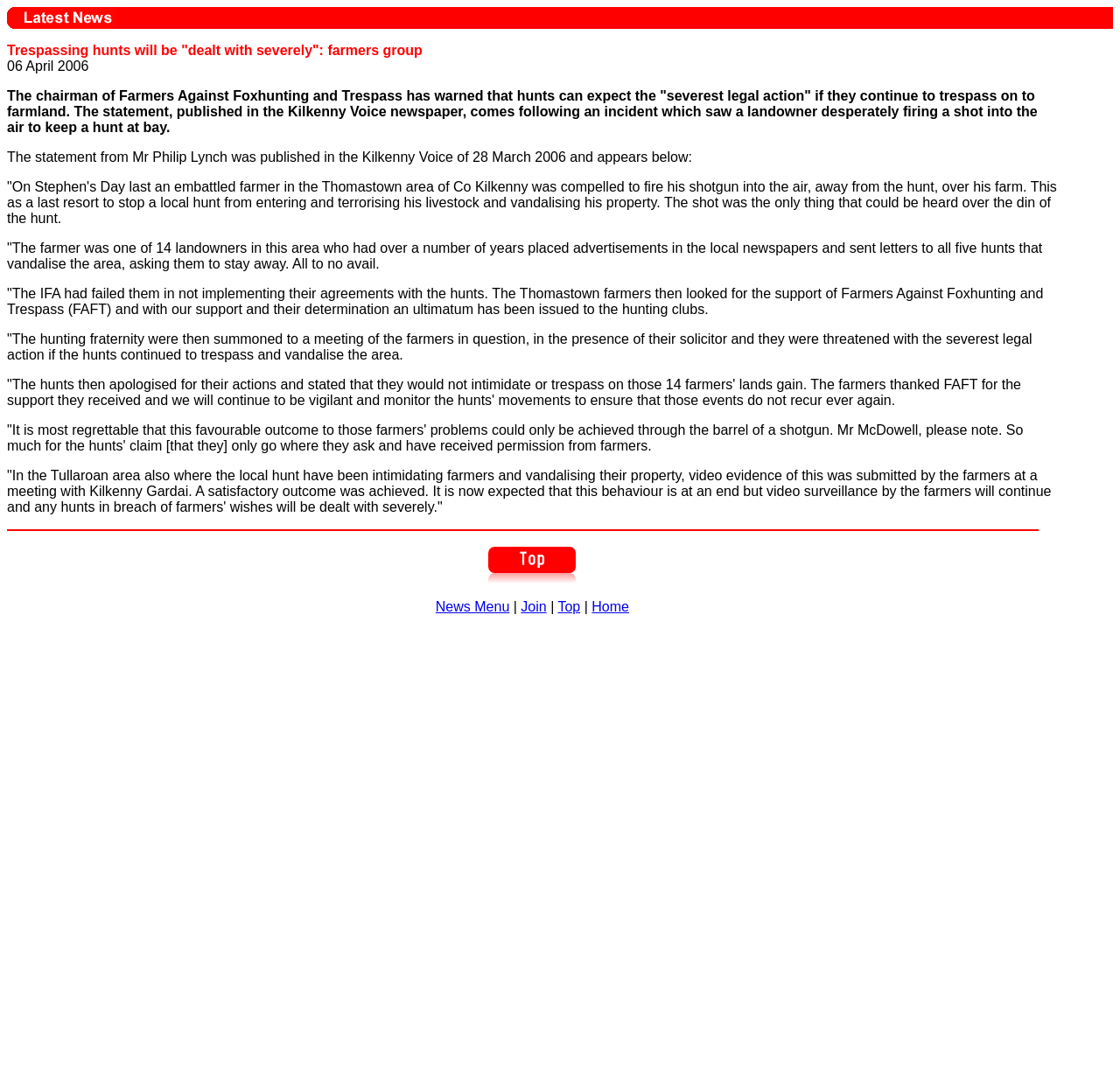Construct a comprehensive caption that outlines the webpage's structure and content.

The webpage appears to be a news article page, with a focus on a specific news story. At the top of the page, there is a header section with an image and the text "Latest News". Below this, there is a large block of text that contains the main news article. The article is about a statement from the chairman of Farmers Against Foxhunting and Trespass, warning that hunts can expect severe legal action if they continue to trespass on farmland. The article includes a quote from the chairman, Philip Lynch, and describes an incident where a landowner fired a shot into the air to keep a hunt at bay.

To the right of the main article, there is a vertical menu with several links, including "News Menu", "Join", "Top", and "Home". Above this menu, there is a horizontal separator line. There is also a small image above the menu, but its purpose is unclear.

At the very bottom of the page, there is a small block of whitespace, followed by a single character, likely a non-breaking space.